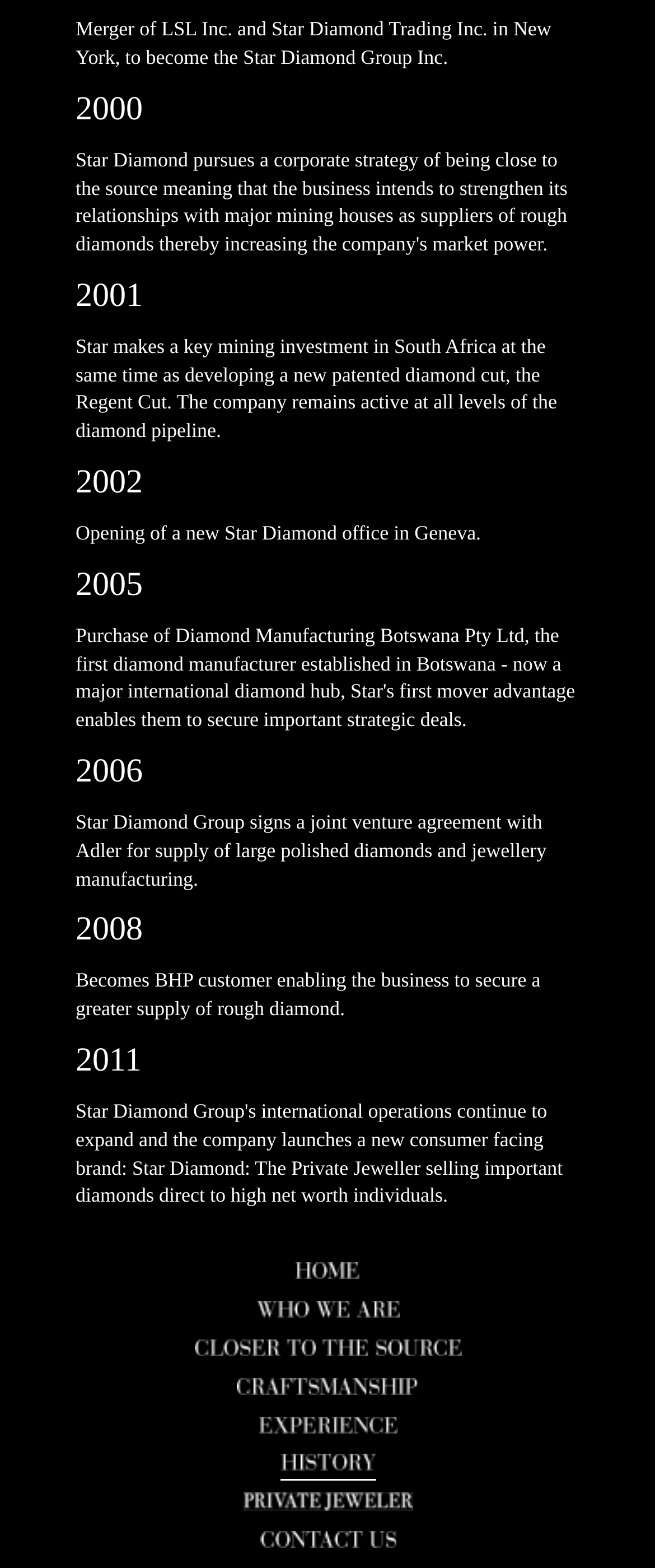How many links are there in the footer section? Refer to the image and provide a one-word or short phrase answer.

8